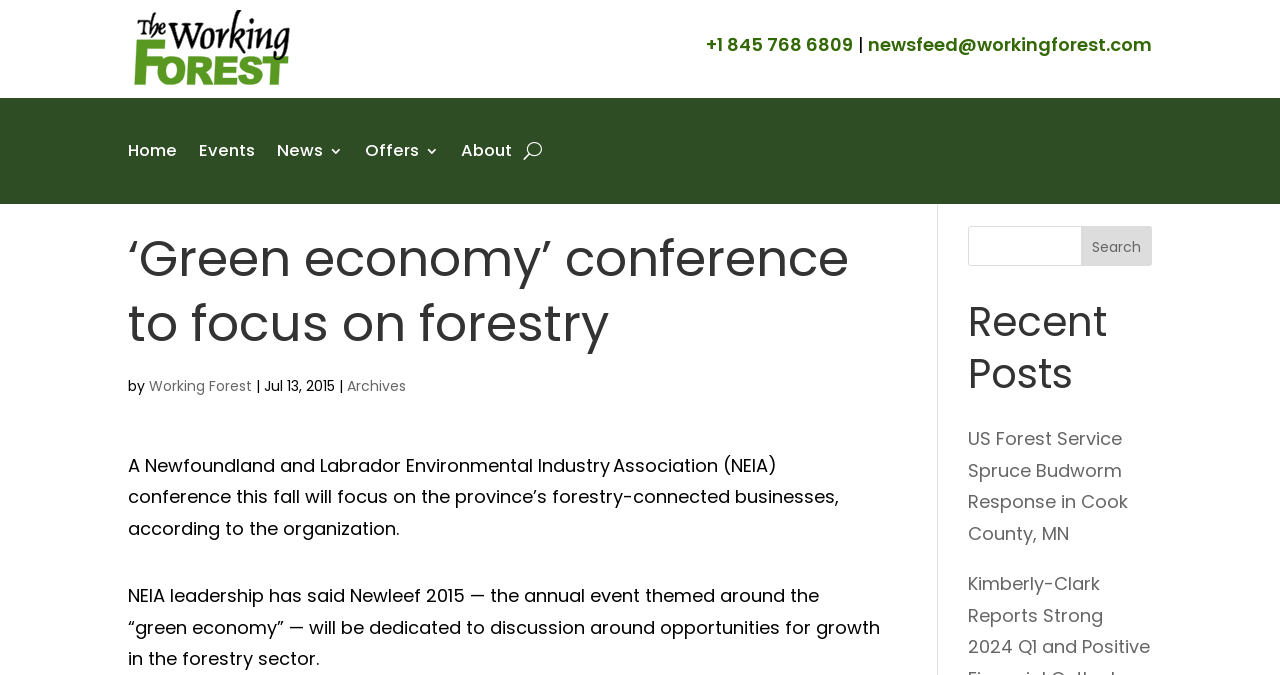From the given element description: "News", find the bounding box for the UI element. Provide the coordinates as four float numbers between 0 and 1, in the order [left, top, right, bottom].

[0.216, 0.167, 0.268, 0.28]